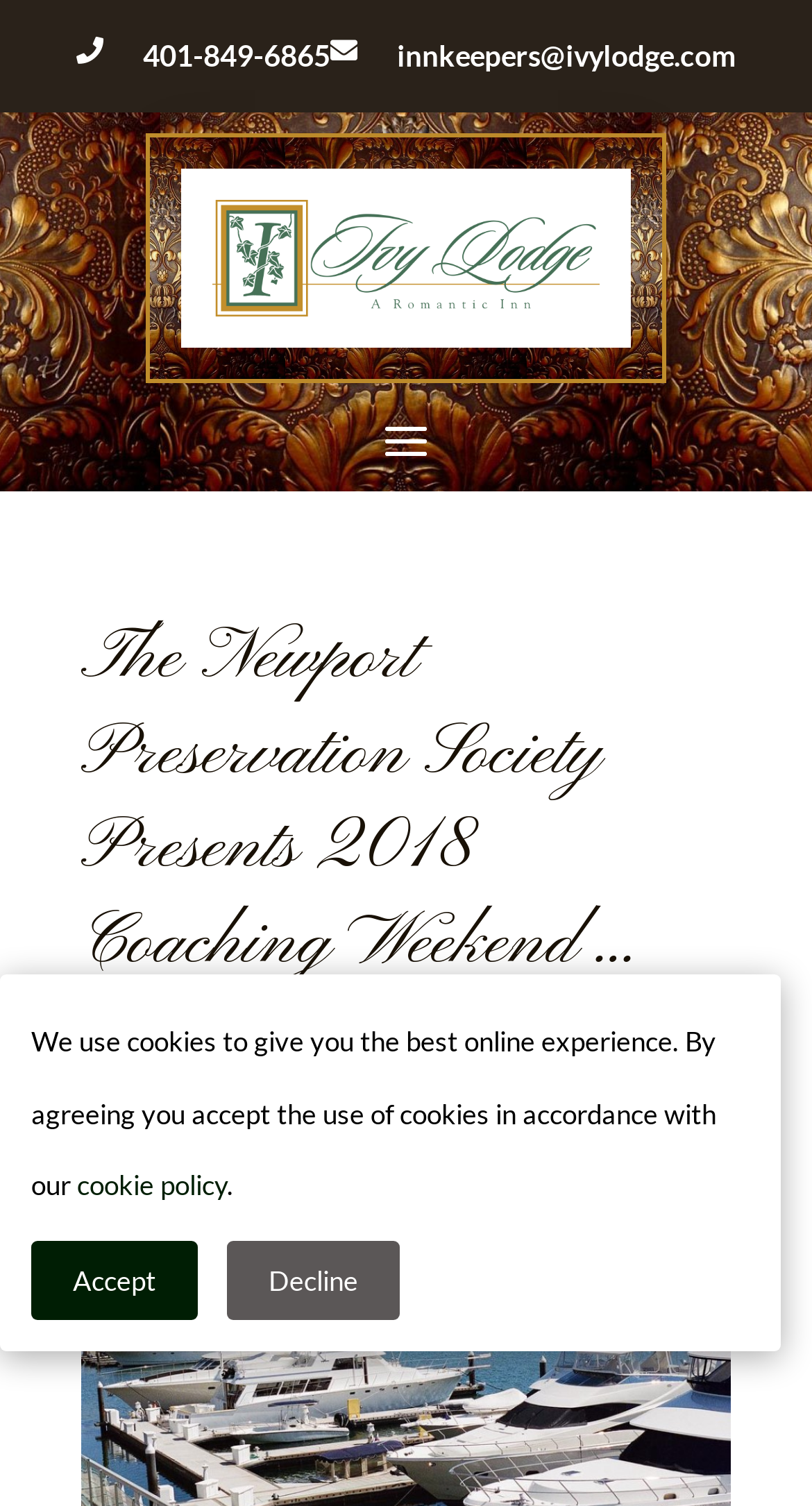Answer the following inquiry with a single word or phrase:
What is the email address on the webpage?

innkeepers@ivylodge.com